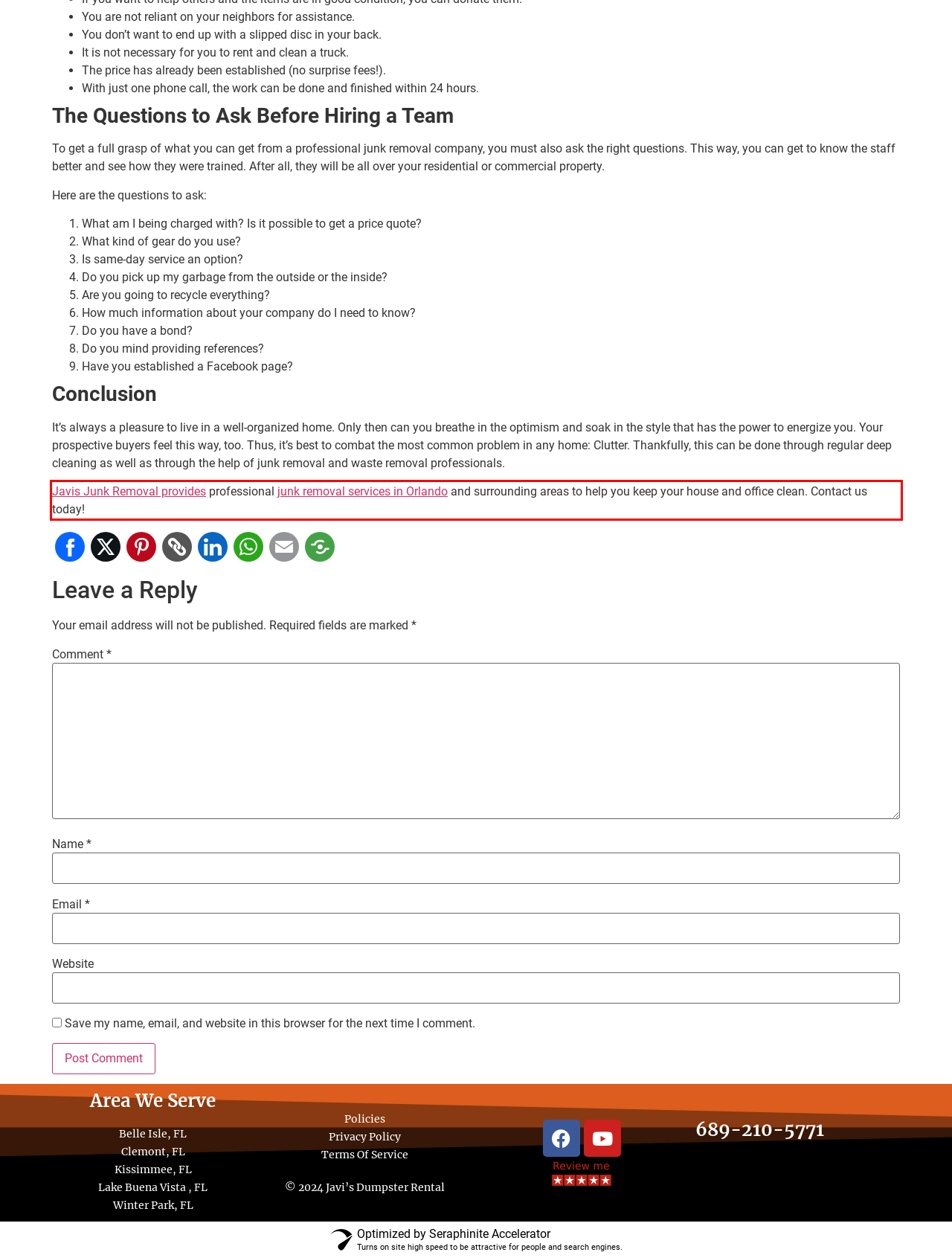In the given screenshot, locate the red bounding box and extract the text content from within it.

Javis Junk Removal provides professional junk removal services in Orlando and surrounding areas to help you keep your house and office clean. Contact us today!